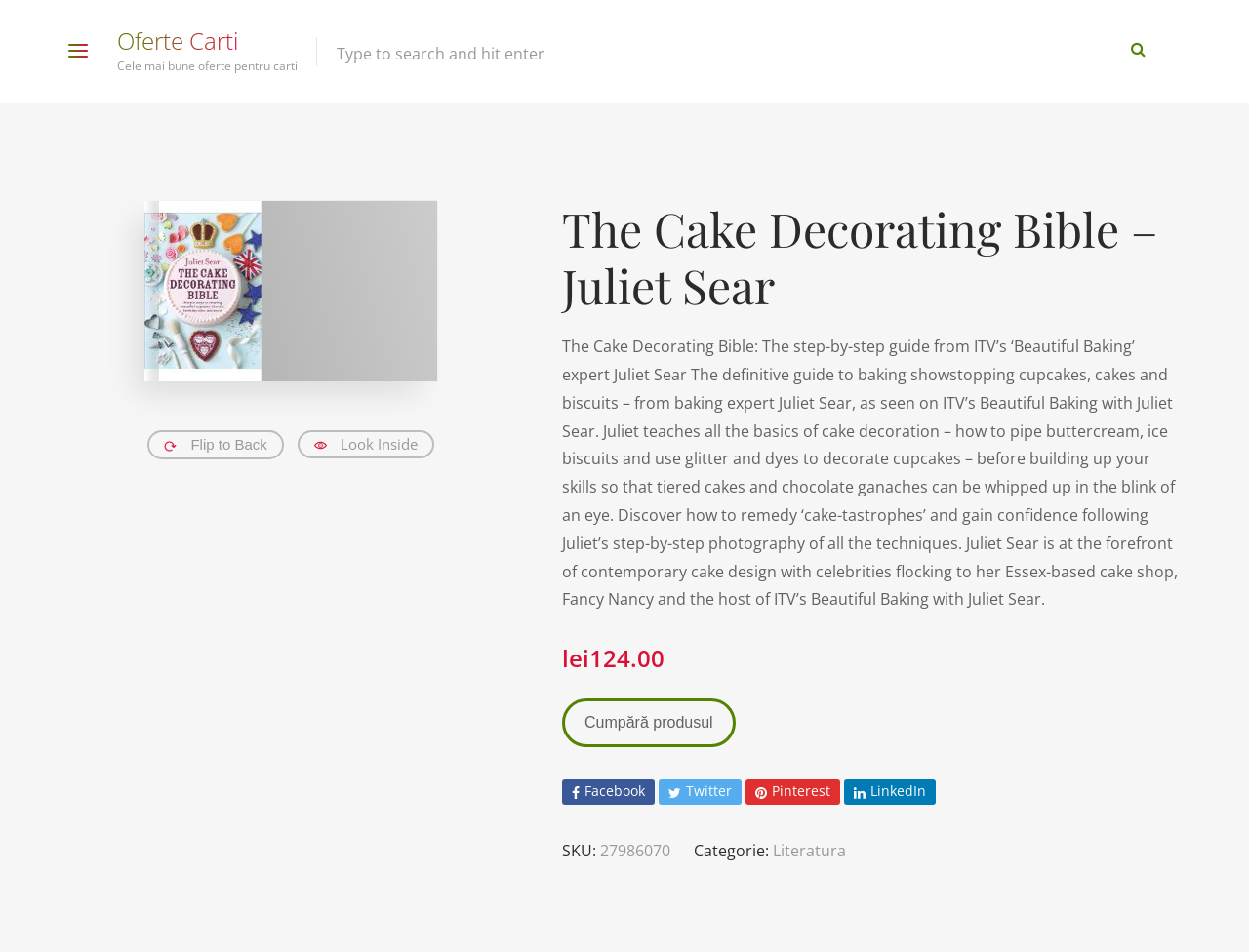Analyze the image and provide a detailed answer to the question: Who is the author of the book?

I found the answer by looking at the heading element on the webpage, which says 'The Cake Decorating Bible – Juliet Sear'. This suggests that Juliet Sear is the author of the book.